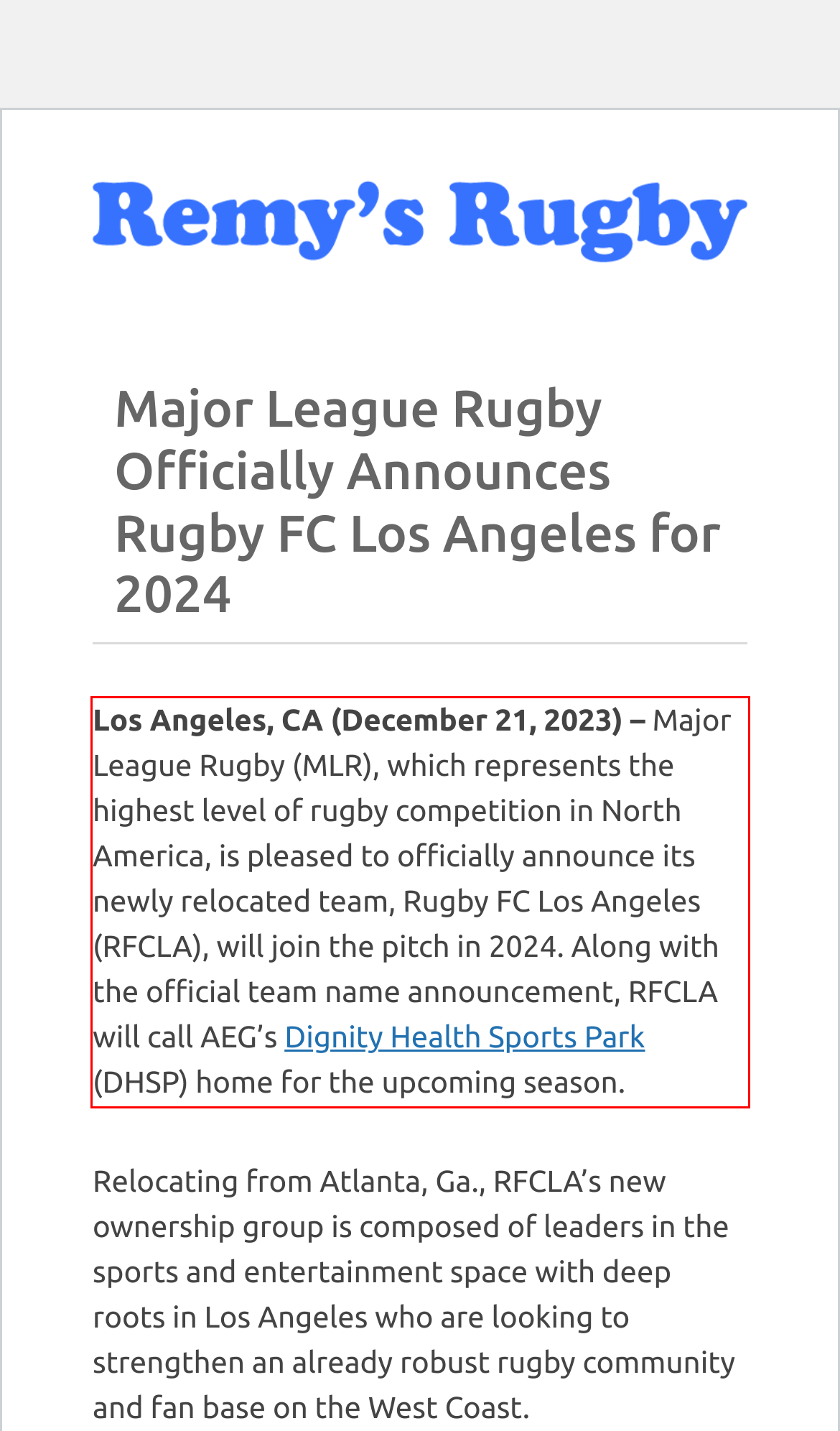From the given screenshot of a webpage, identify the red bounding box and extract the text content within it.

Los Angeles, CA (December 21, 2023) – Major League Rugby (MLR), which represents the highest level of rugby competition in North America, is pleased to officially announce its newly relocated team, Rugby FC Los Angeles (RFCLA), will join the pitch in 2024. Along with the official team name announcement, RFCLA will call AEG’s Dignity Health Sports Park (DHSP) home for the upcoming season.